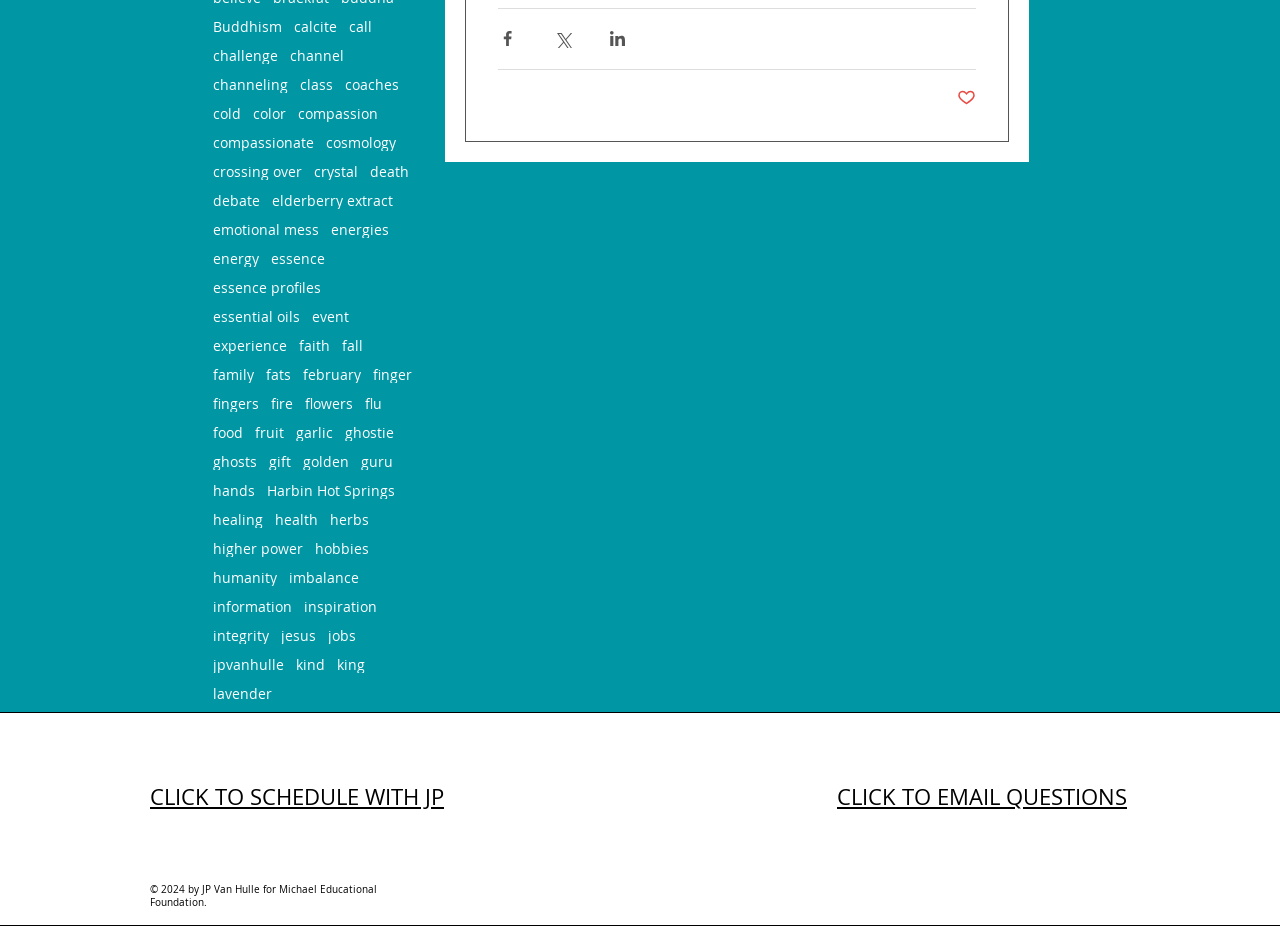Determine the bounding box coordinates for the element that should be clicked to follow this instruction: "Visit Michael Educational Foundation website". The coordinates should be given as four float numbers between 0 and 1, in the format [left, top, right, bottom].

[0.117, 0.953, 0.295, 0.981]